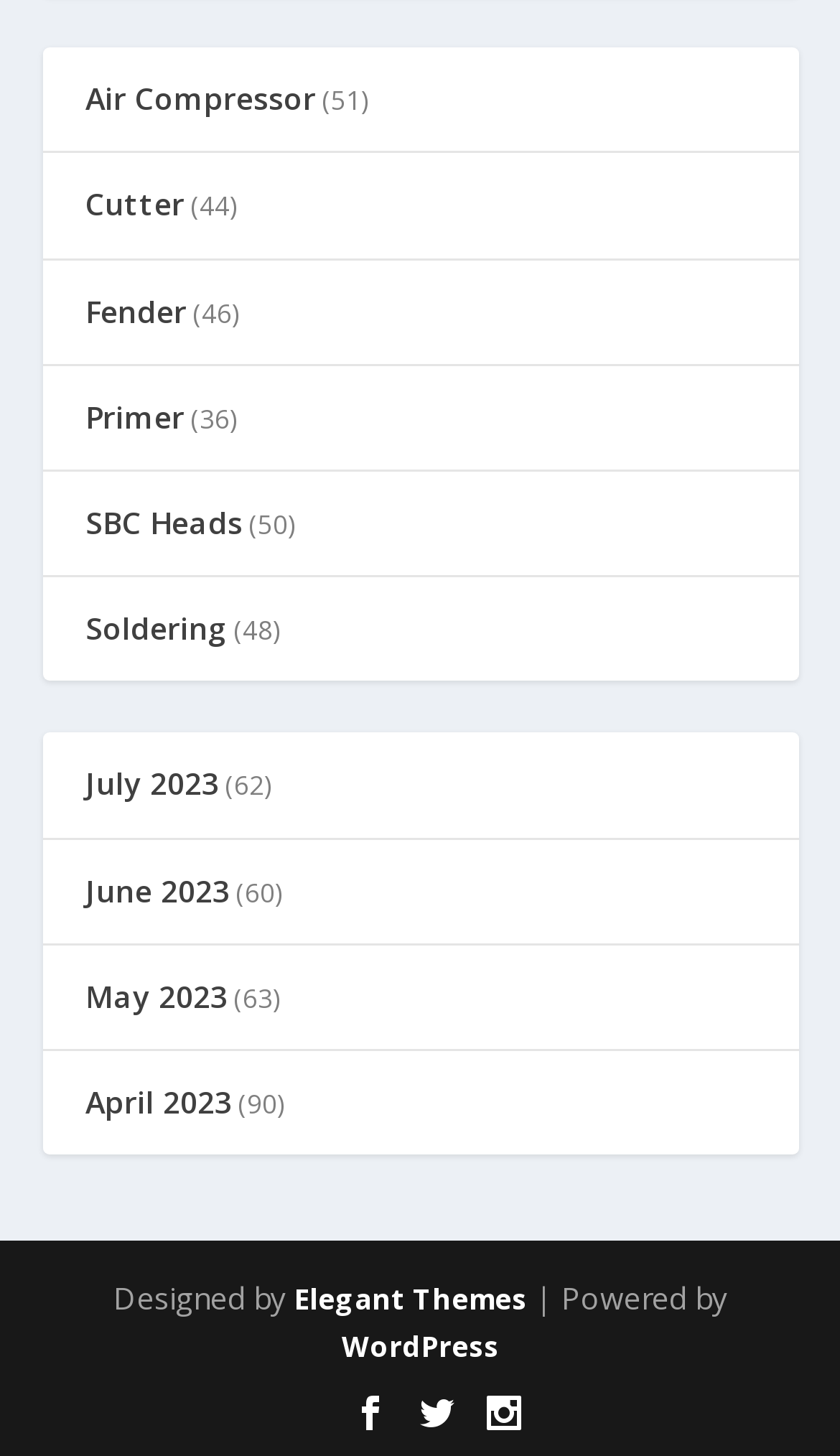Please find the bounding box coordinates of the section that needs to be clicked to achieve this instruction: "Click on Air Compressor".

[0.101, 0.054, 0.376, 0.082]